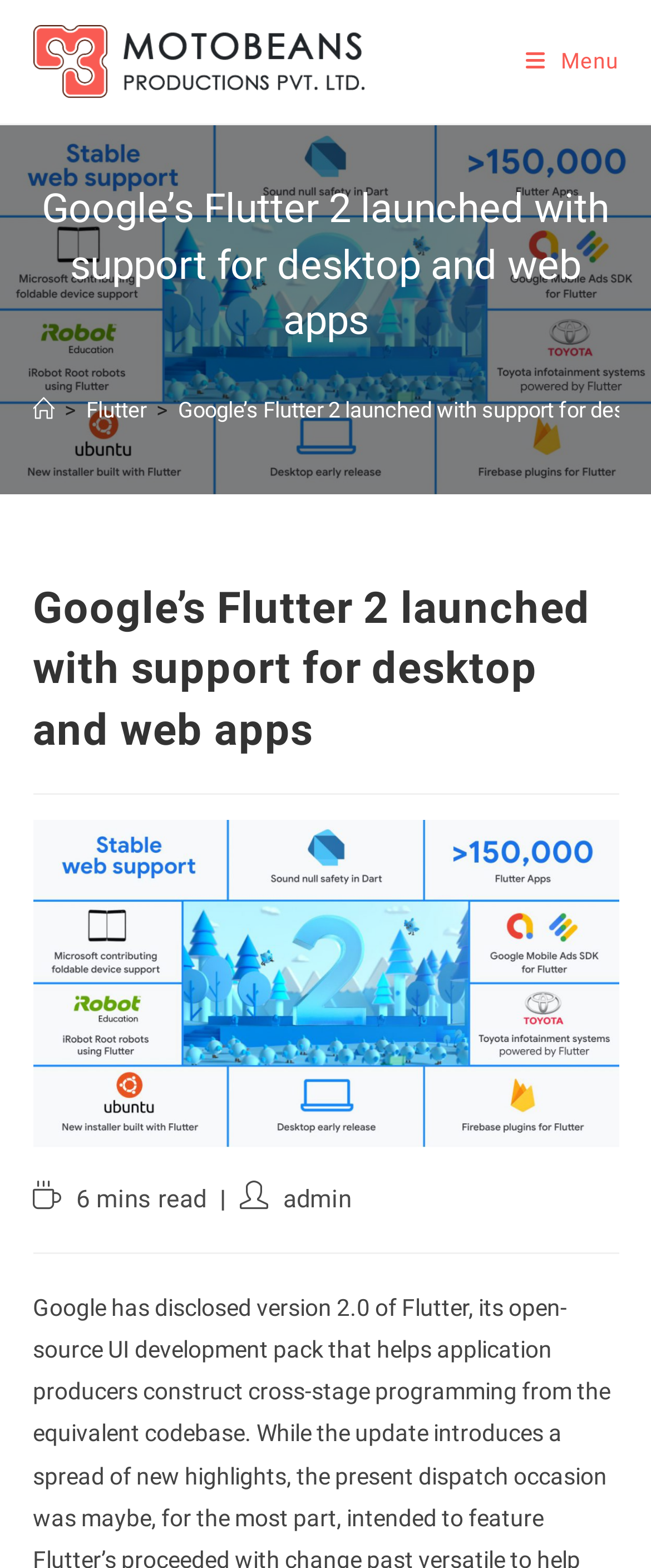Please answer the following question using a single word or phrase: 
Who is the author of the article?

admin